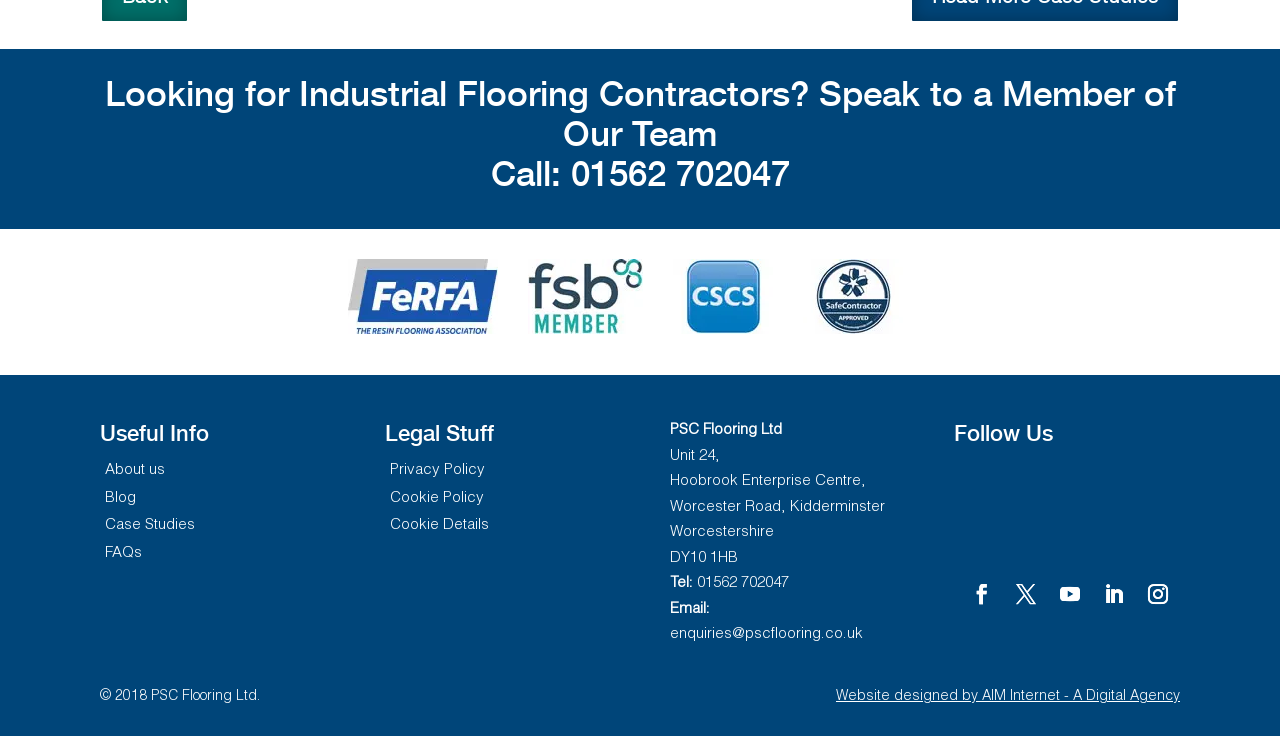Please determine the bounding box coordinates of the element's region to click in order to carry out the following instruction: "Sign in to the website". The coordinates should be four float numbers between 0 and 1, i.e., [left, top, right, bottom].

None